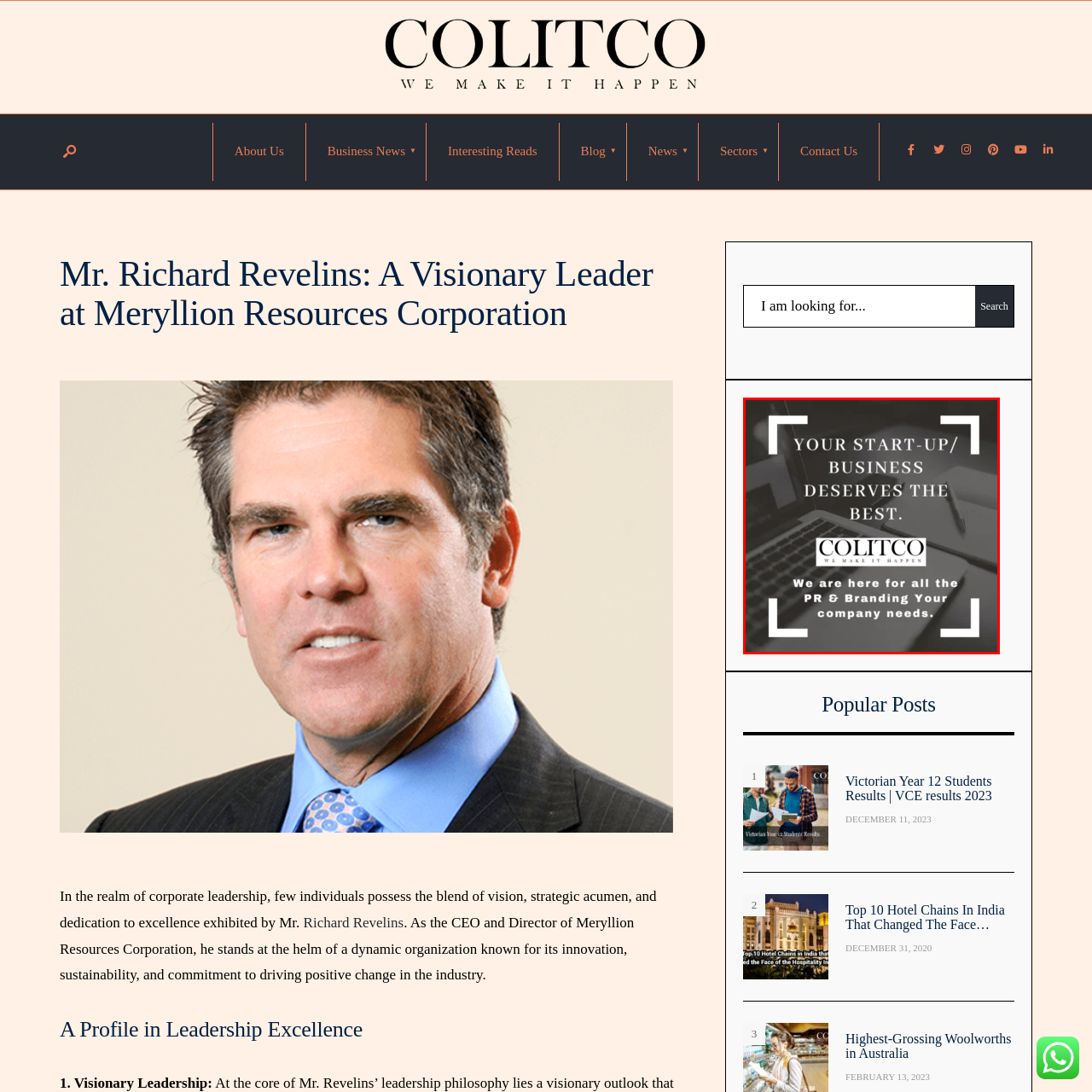Describe extensively the contents of the image within the red-bordered area.

The image showcases a promotional graphic from Colitco, emphasizing its commitment to serving start-ups and businesses. It prominently features the message: "YOUR START-UP/ BUSINESS DESERVES THE BEST." Beneath this, the Colitco logo is displayed alongside the tagline "WE MAKE IT HAPPEN," reinforcing the company's dedication to providing top-notch public relations and branding services. The background suggests a professional environment, likely featuring elements such as a laptop and notepad, adding to the image's business-oriented theme. This visual representation aims to inspire confidence in potential clients, promoting Colitco as a trusted partner in achieving their business goals.